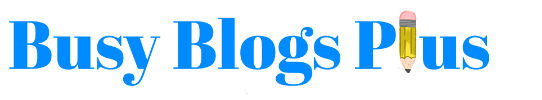Please give a short response to the question using one word or a phrase:
What is the purpose of the logo?

Establish brand identity